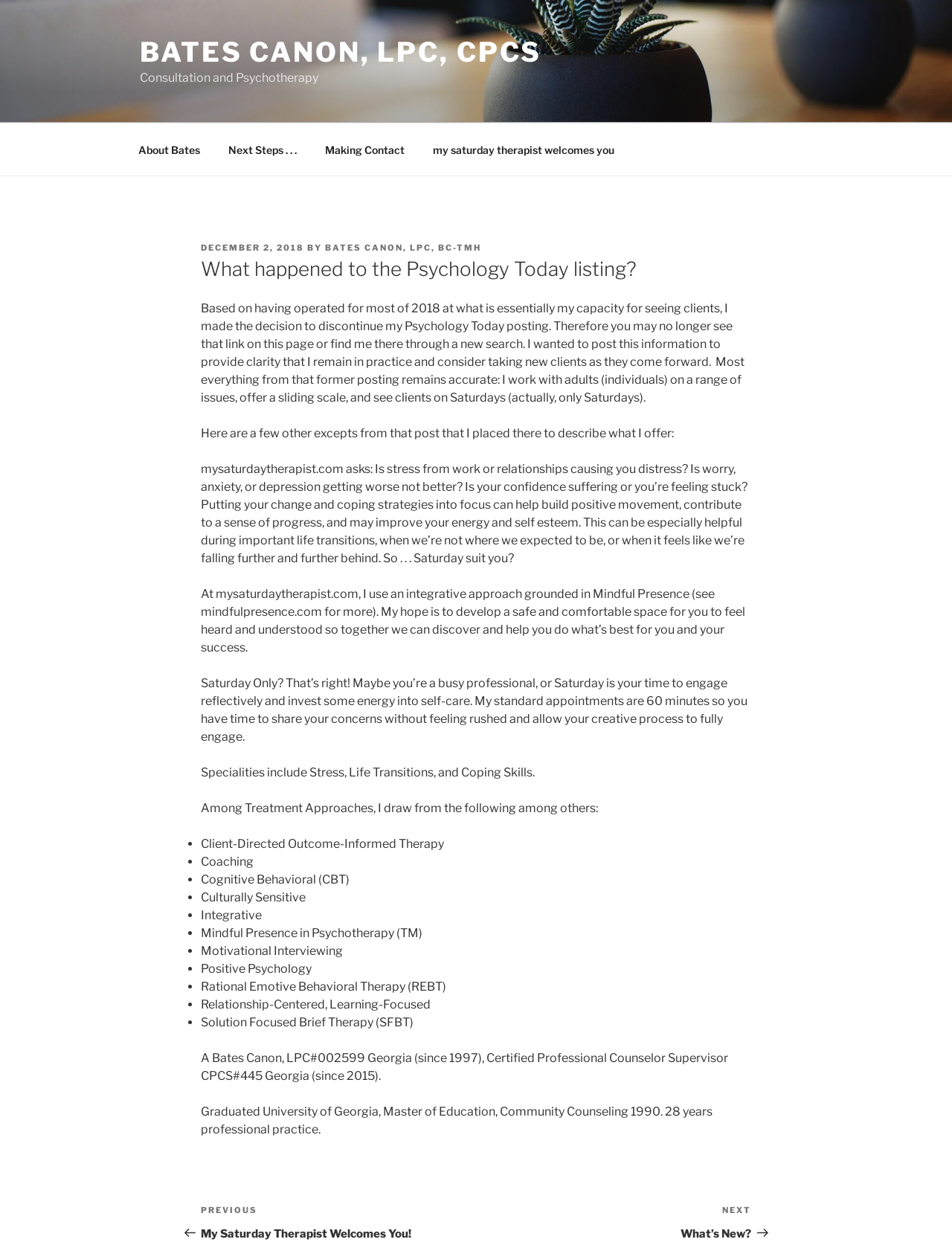Offer a thorough description of the webpage.

This webpage is about Bates Canon, a licensed professional counselor, and his psychotherapy services. At the top of the page, there is a link to his name, "BATES CANON, LPC, CPCS", and a brief description of his services, "Consultation and Psychotherapy". Below this, there is a top menu with five links: "About Bates", "Next Steps...", "Making Contact", and "my saturday therapist welcomes you".

The main content of the page is an article titled "What happened to the Psychology Today listing?" which explains why Bates Canon is no longer listed on Psychology Today. The article is divided into several sections, each with a heading. The first section explains that Bates Canon has discontinued his Psychology Today posting and is still in practice, accepting new clients. The second section describes his services, including his approach, specialties, and treatment methods.

There are several paragraphs of text that provide more information about his services, including his focus on stress, life transitions, and coping skills, and his use of various treatment approaches such as cognitive behavioral therapy and mindful presence. The text also mentions that he sees clients on Saturdays only and offers a sliding scale fee.

The page also includes a list of treatment approaches, including client-directed outcome-informed therapy, coaching, cognitive behavioral therapy, and others. At the bottom of the page, there is a section with links to previous and next posts, titled "Post navigation".